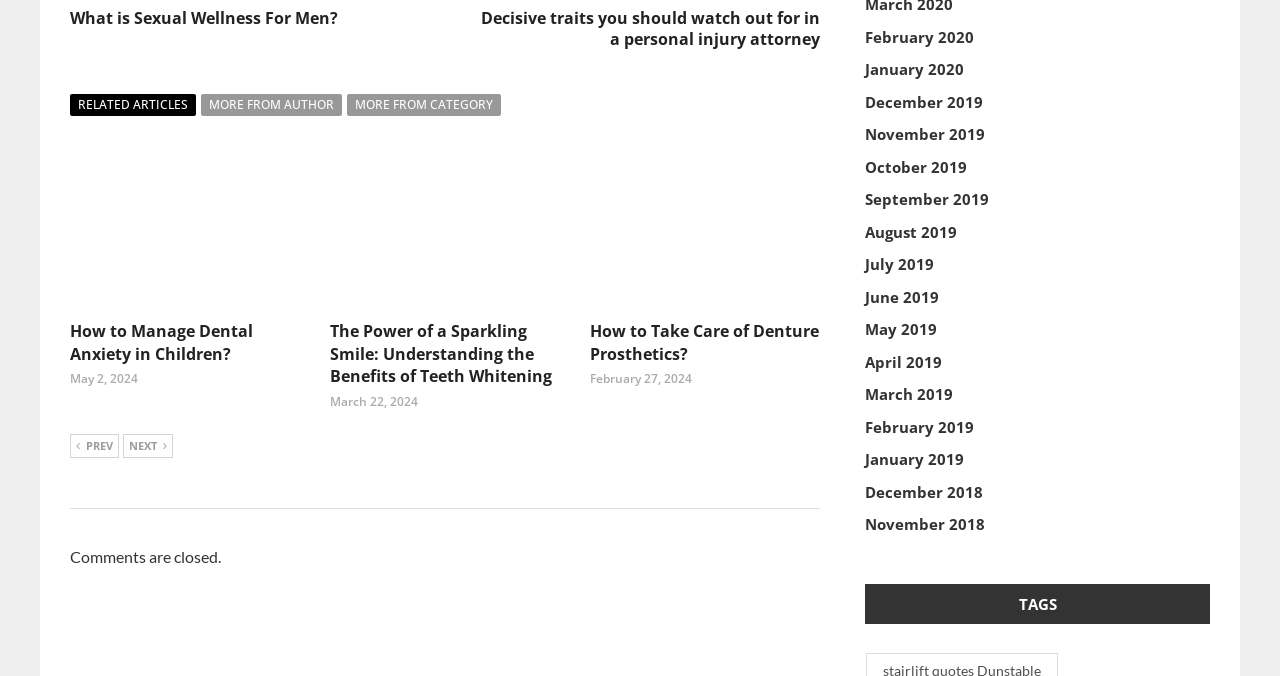Use a single word or phrase to answer the following:
What is the category of the article 'The Power of a Sparkling Smile: Understanding the Benefits of Teeth Whitening'?

Dental